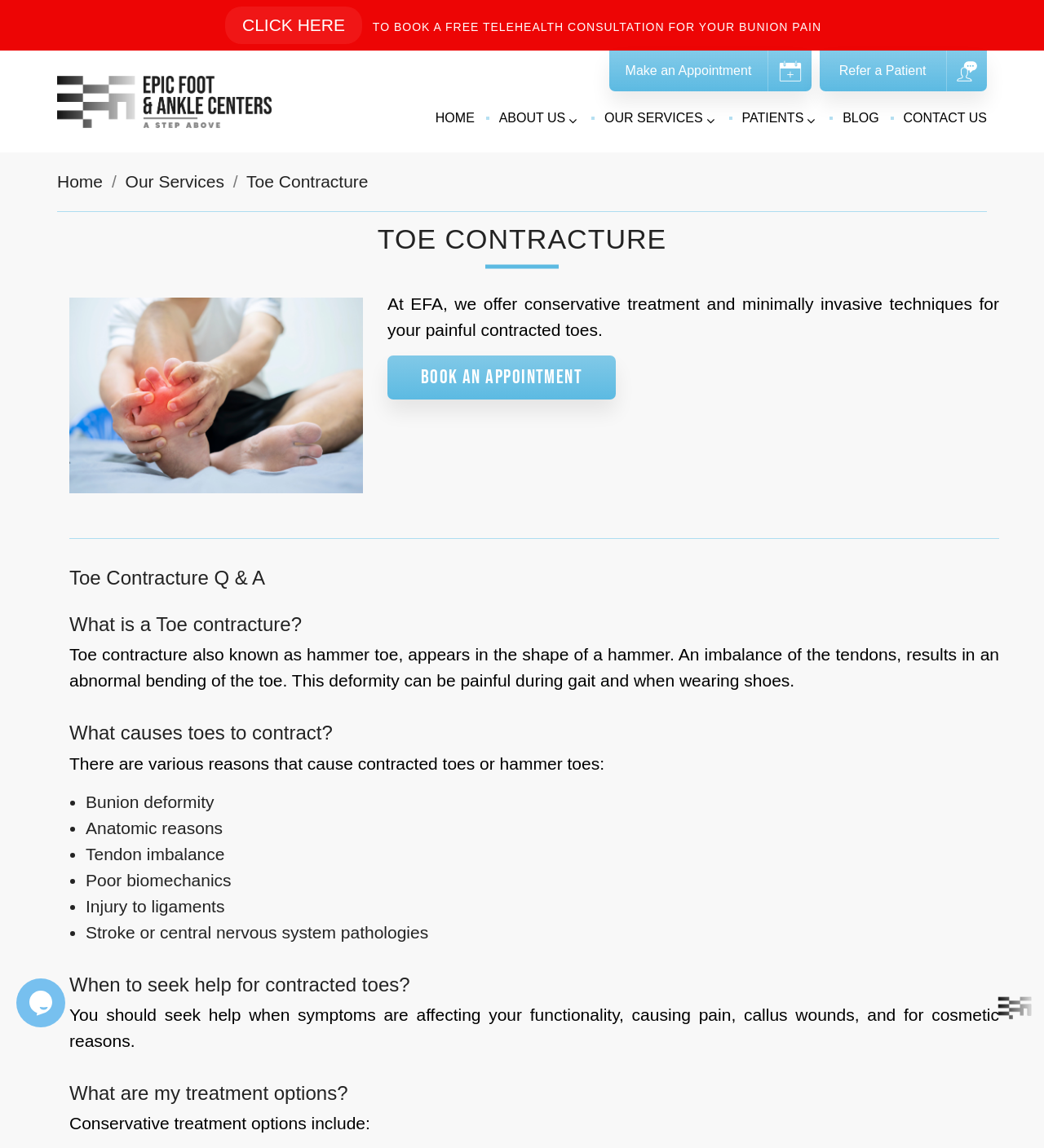Can you give a detailed response to the following question using the information from the image? What is the name of the medical condition described on this webpage?

Based on the webpage content, specifically the heading 'TOE CONTRACTURE' and the description 'At EFA, we offer conservative treatment and minimally invasive techniques for your painful contracted toes.', it is clear that the medical condition being described is Toe Contracture.